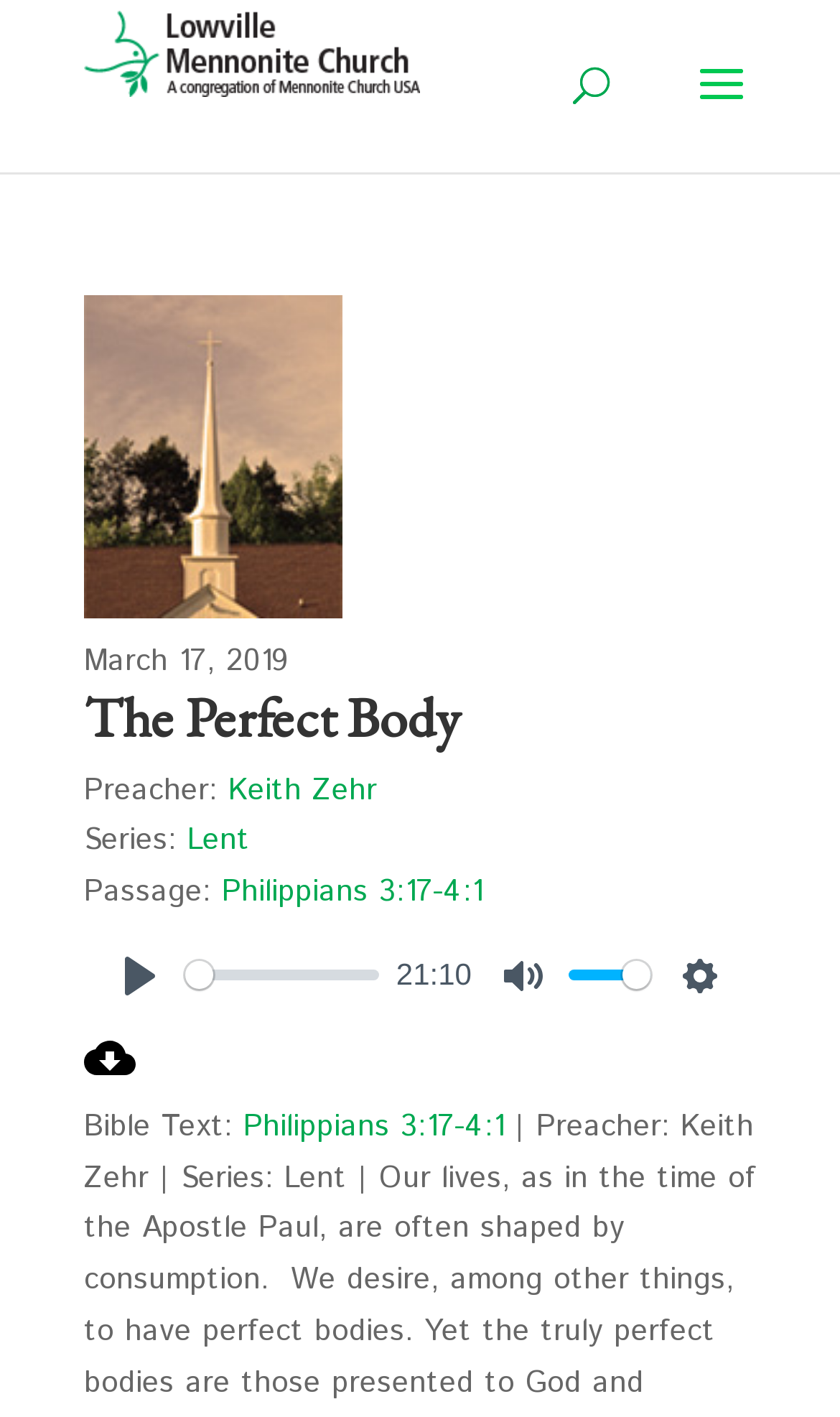Detail the webpage's structure and highlights in your description.

This webpage appears to be a sermon or lecture page from Lowville Mennonite Church. At the top, there is a logo image of the church, followed by a search bar. Below the search bar, there is a prominent image with the title "The Perfect Body". 

To the right of the image, there is a heading with the same title, "The Perfect Body". Below the heading, there are several lines of text providing details about the sermon, including the date "March 17, 2019", the preacher "Keith Zehr", the series "Lent", and the passage "Philippians 3:17-4:1". 

Underneath these details, there is an audio player with controls to play, pause, and adjust the volume. The current time of the audio is displayed as "21:10". There is also a button to mute the audio and a settings button that opens a menu. 

To the right of the audio player, there is a link to download the audio file, accompanied by a small image. Below the audio player, there is a line of text that reads "Bible Text:" followed by a link to "Philippians 3:17-4:1".